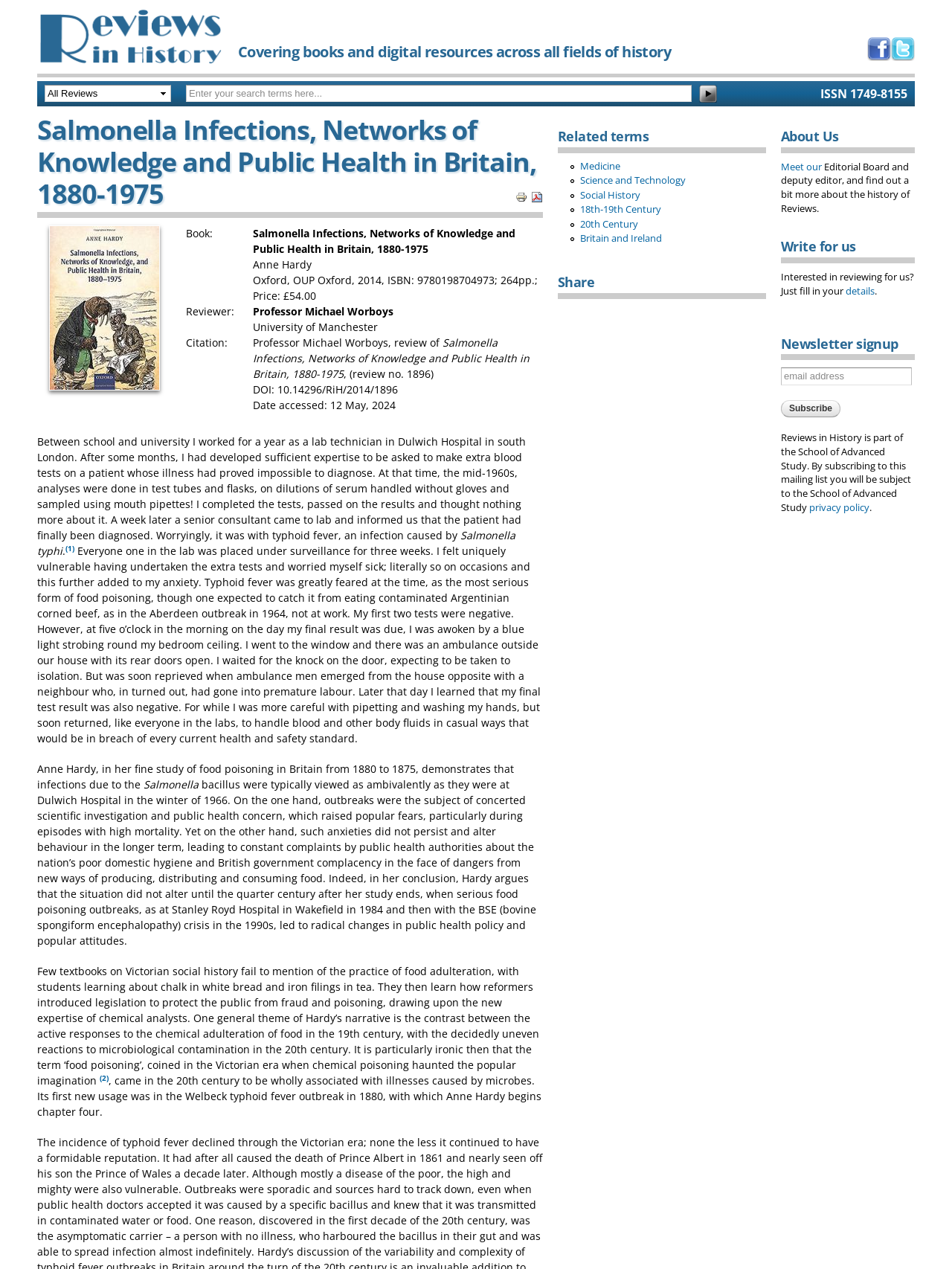What is the name of the reviewer?
Using the visual information, answer the question in a single word or phrase.

Professor Michael Worboys